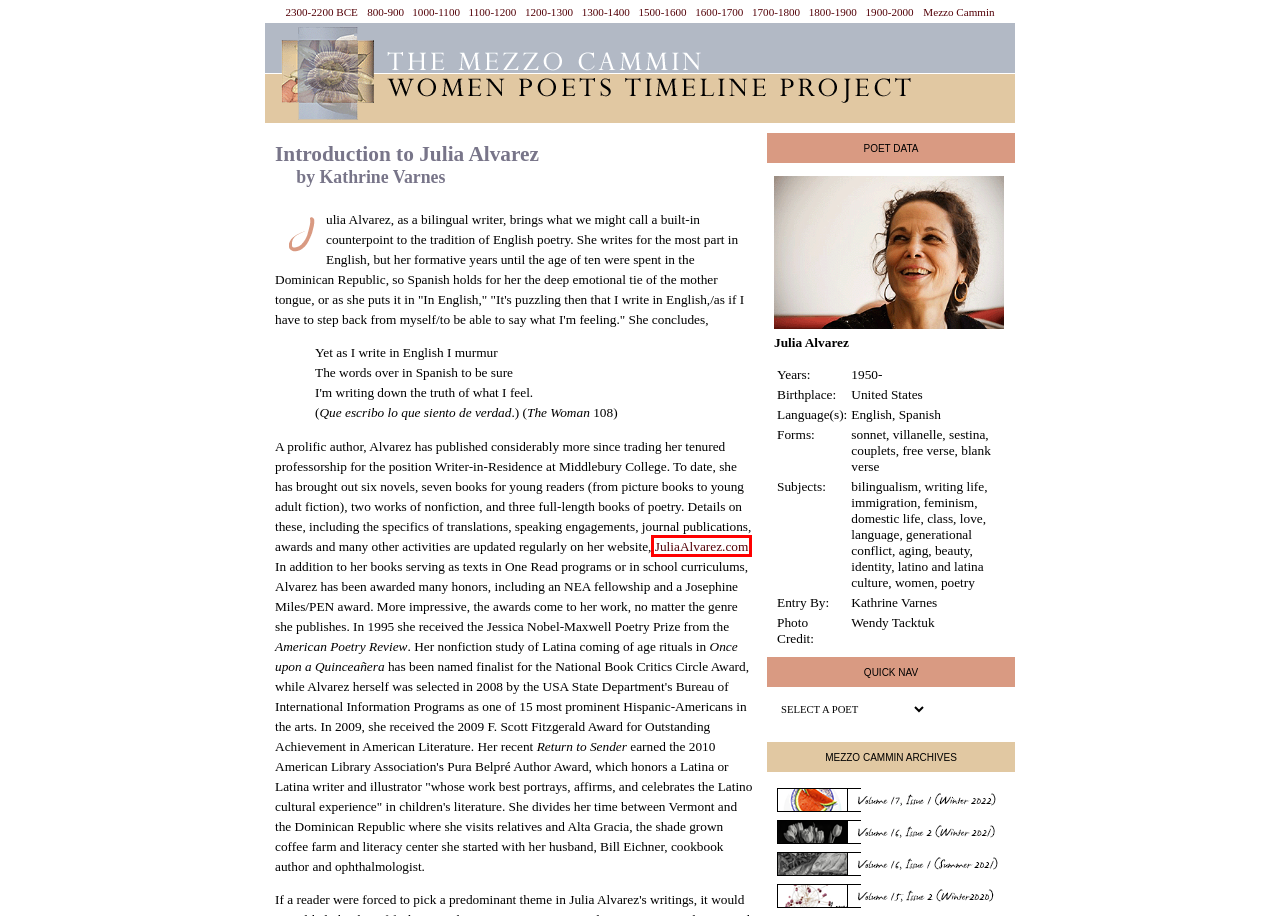Examine the screenshot of a webpage with a red bounding box around a UI element. Your task is to identify the webpage description that best corresponds to the new webpage after clicking the specified element. The given options are:
A. Grolier Poetry Book Shop
B. Sewanee Writers' Conference • The University of the South
C. The Frost Place | A permanent home and museum for poets and poetry.
D. The Mezzo Cammin Women Poets Timeline - Alvarez/index.php
E. Julia Alvarez
F. Red Hen Press | The Biggest Little Indie Nonprofit Literary Publisher
G. Poets House
H. Barefoot Muse Press Main Page

E